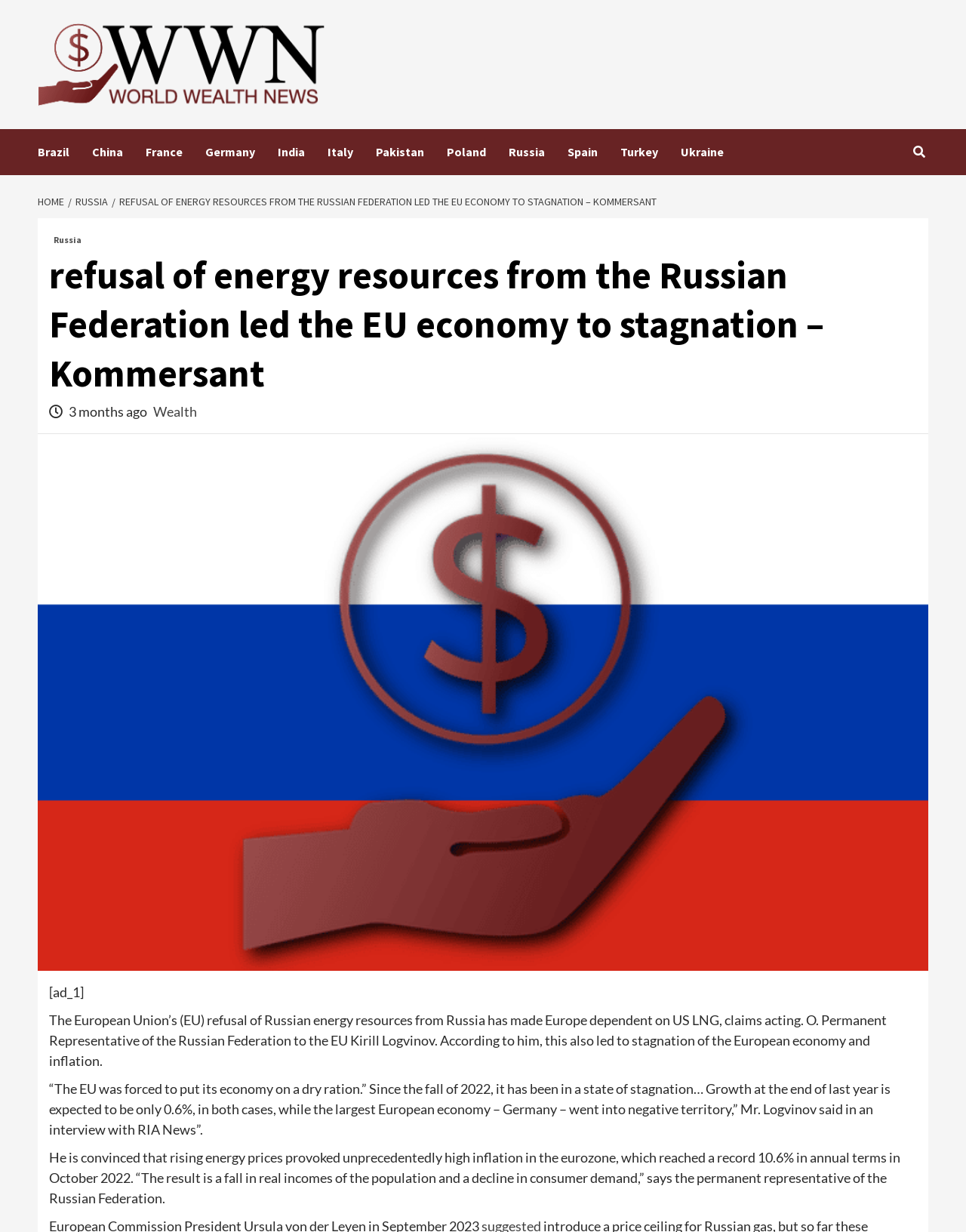Please provide a brief answer to the following inquiry using a single word or phrase:
Who is the permanent representative of the Russian Federation to the EU?

Kirill Logvinov